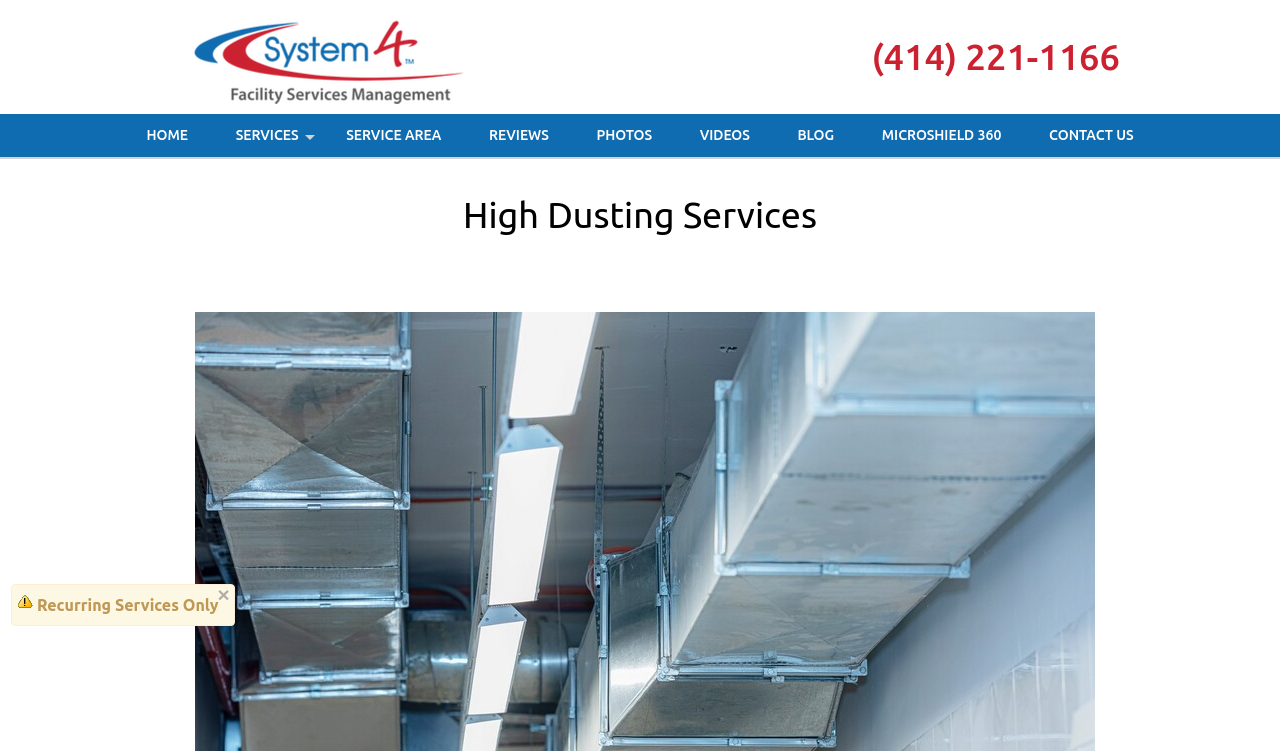Please identify the bounding box coordinates of the element's region that should be clicked to execute the following instruction: "check reviews". The bounding box coordinates must be four float numbers between 0 and 1, i.e., [left, top, right, bottom].

[0.365, 0.152, 0.446, 0.209]